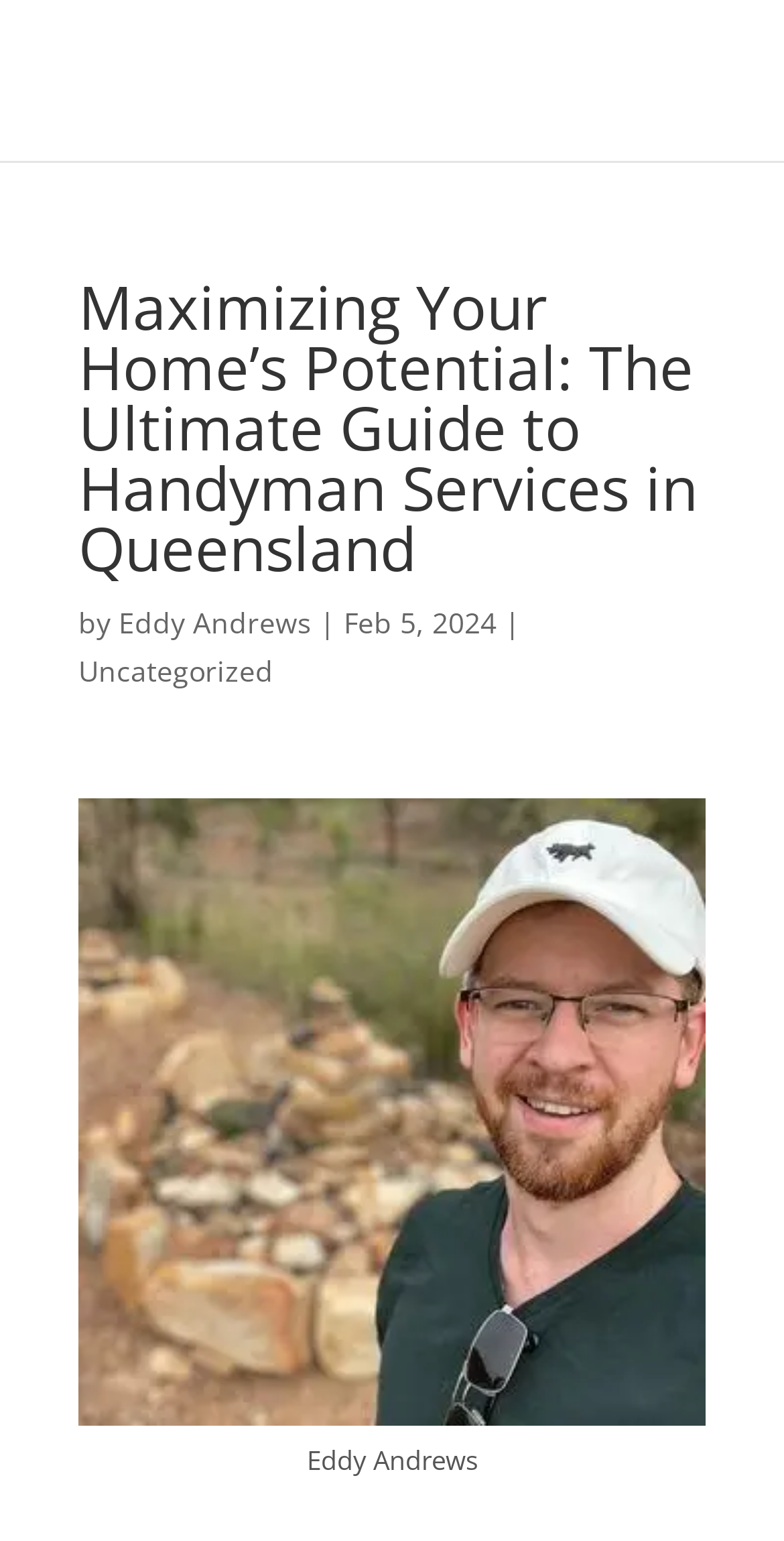Based on the element description: "Uncategorized", identify the bounding box coordinates for this UI element. The coordinates must be four float numbers between 0 and 1, listed as [left, top, right, bottom].

[0.1, 0.423, 0.349, 0.447]